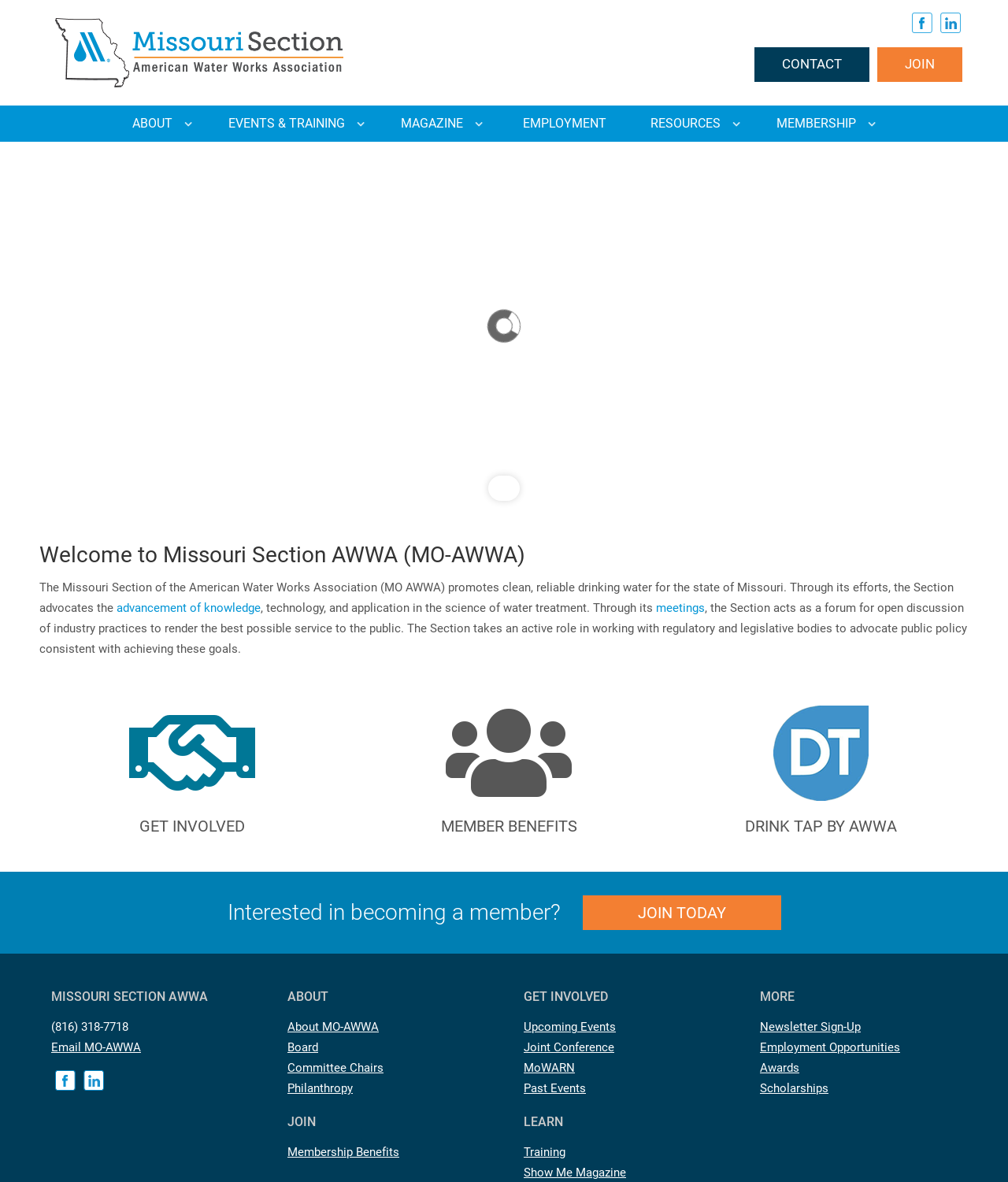How can one contact the Missouri Section AWWA?
Look at the image and construct a detailed response to the question.

The webpage provides contact information, including a phone number, email address, and social media links, which can be used to contact the organization.